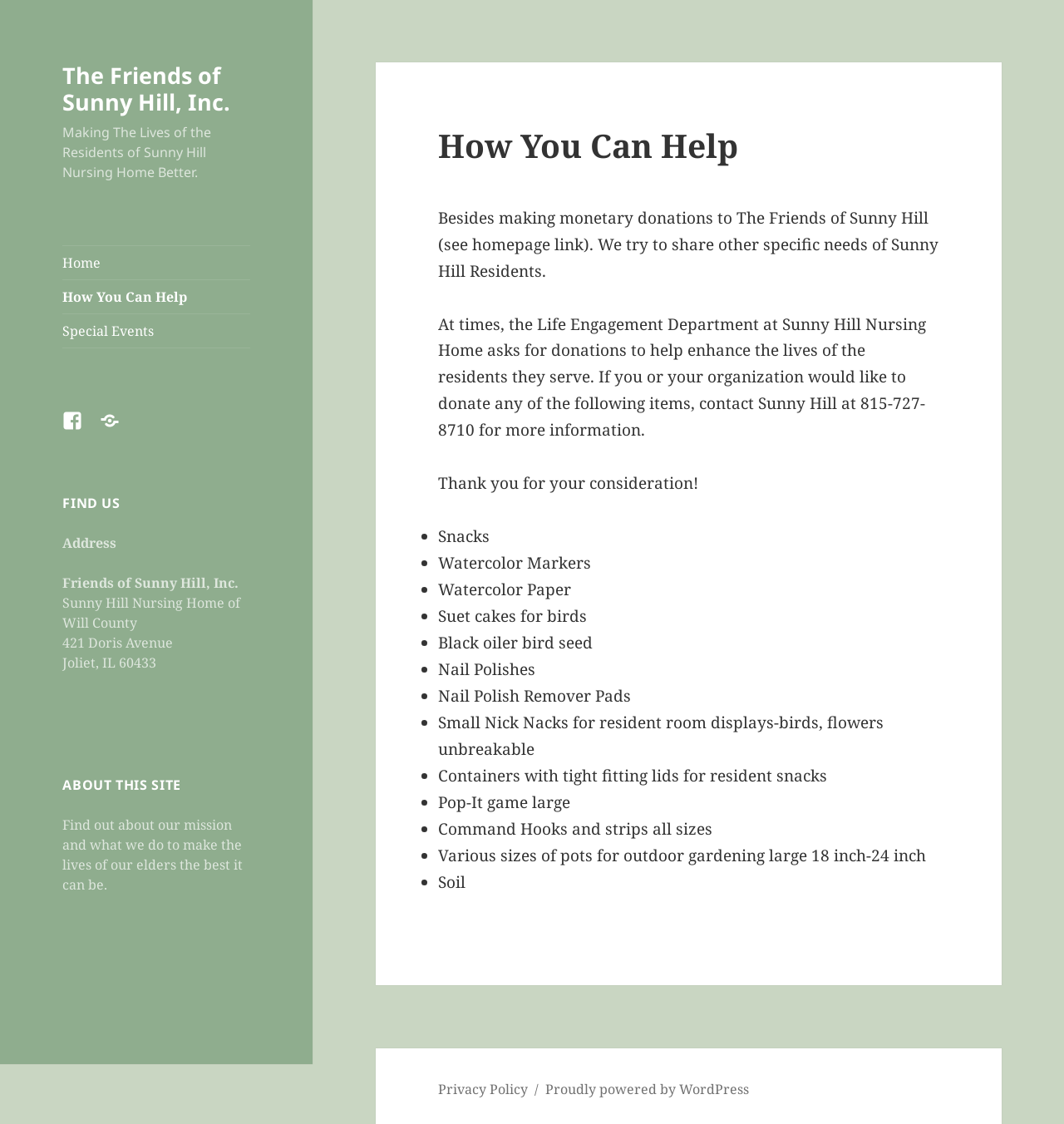What is the purpose of the Life Engagement Department?
Look at the image and respond with a one-word or short phrase answer.

Enhance lives of residents